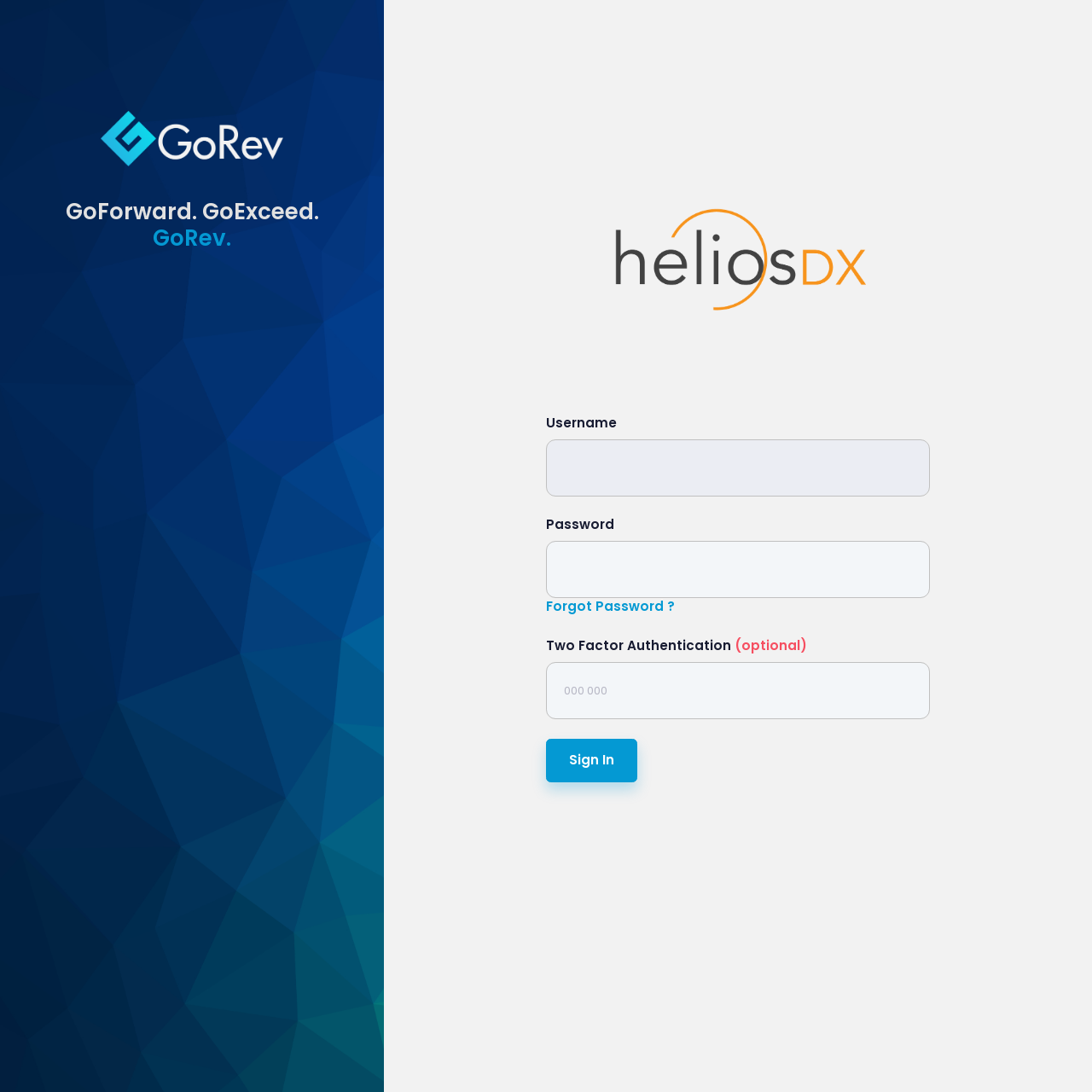Use a single word or phrase to respond to the question:
What is the optional feature available for login?

Two Factor Authentication